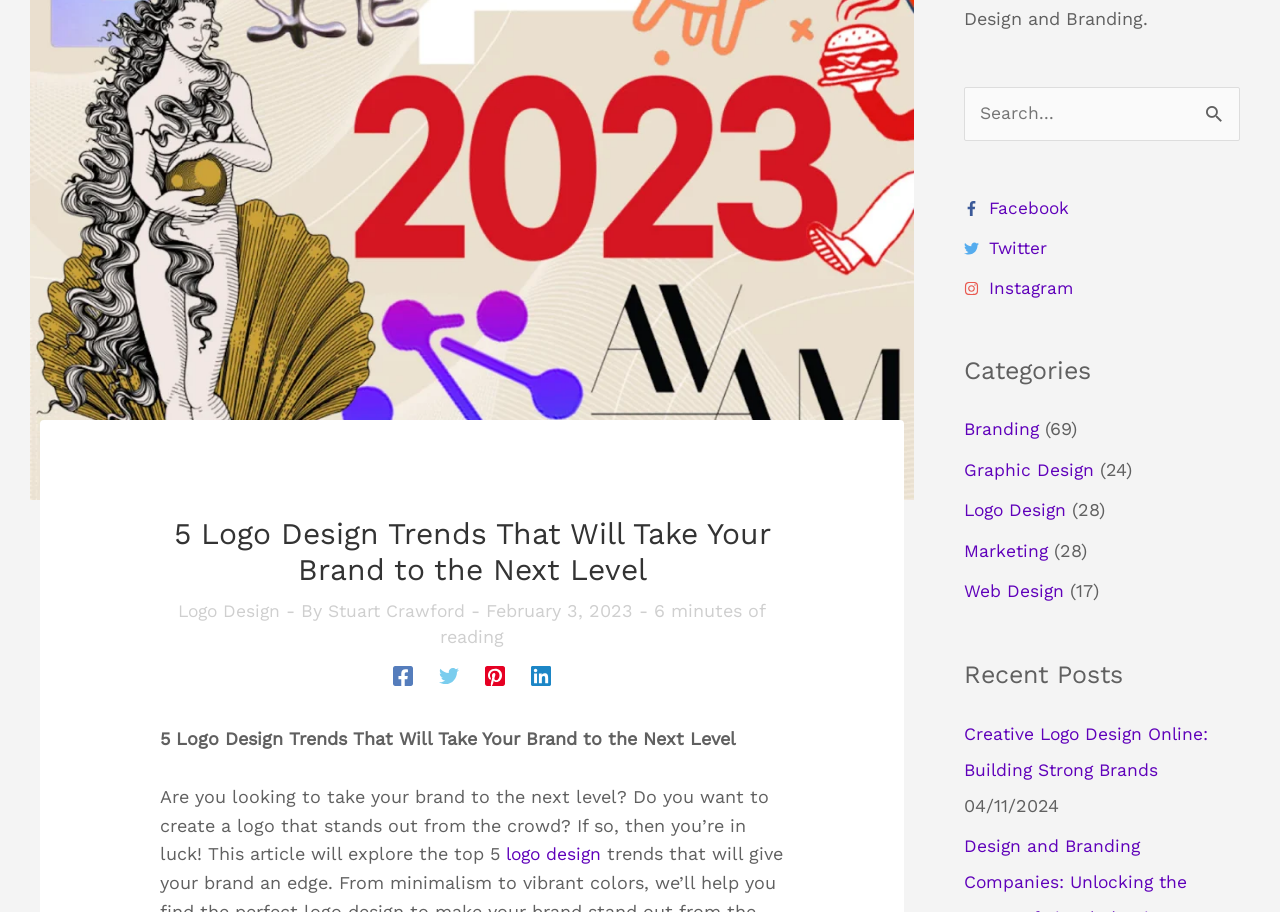Bounding box coordinates are given in the format (top-left x, top-left y, bottom-right x, bottom-right y). All values should be floating point numbers between 0 and 1. Provide the bounding box coordinate for the UI element described as: Web Design

[0.753, 0.646, 0.832, 0.669]